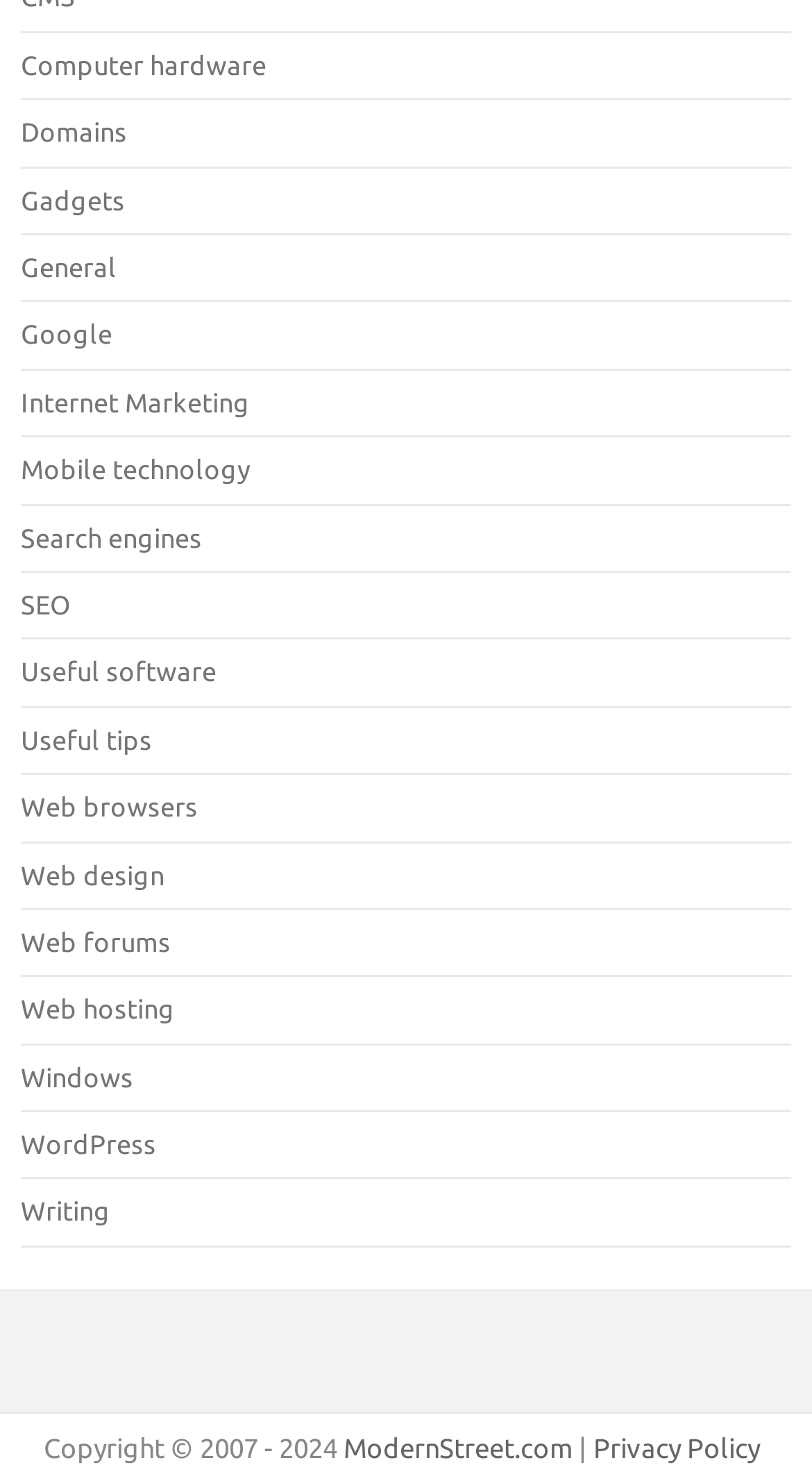Please locate the bounding box coordinates of the element's region that needs to be clicked to follow the instruction: "Read about Web design". The bounding box coordinates should be provided as four float numbers between 0 and 1, i.e., [left, top, right, bottom].

[0.026, 0.583, 0.203, 0.603]